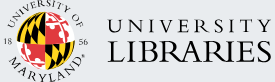What does the logo signify?
Give a detailed response to the question by analyzing the screenshot.

The question asks about the significance of the logo. The caption explains that the logo signifies the libraries' role as a hub for academic research and learning at the University of Maryland, reinforcing the institution's heritage and dedication to scholarship.